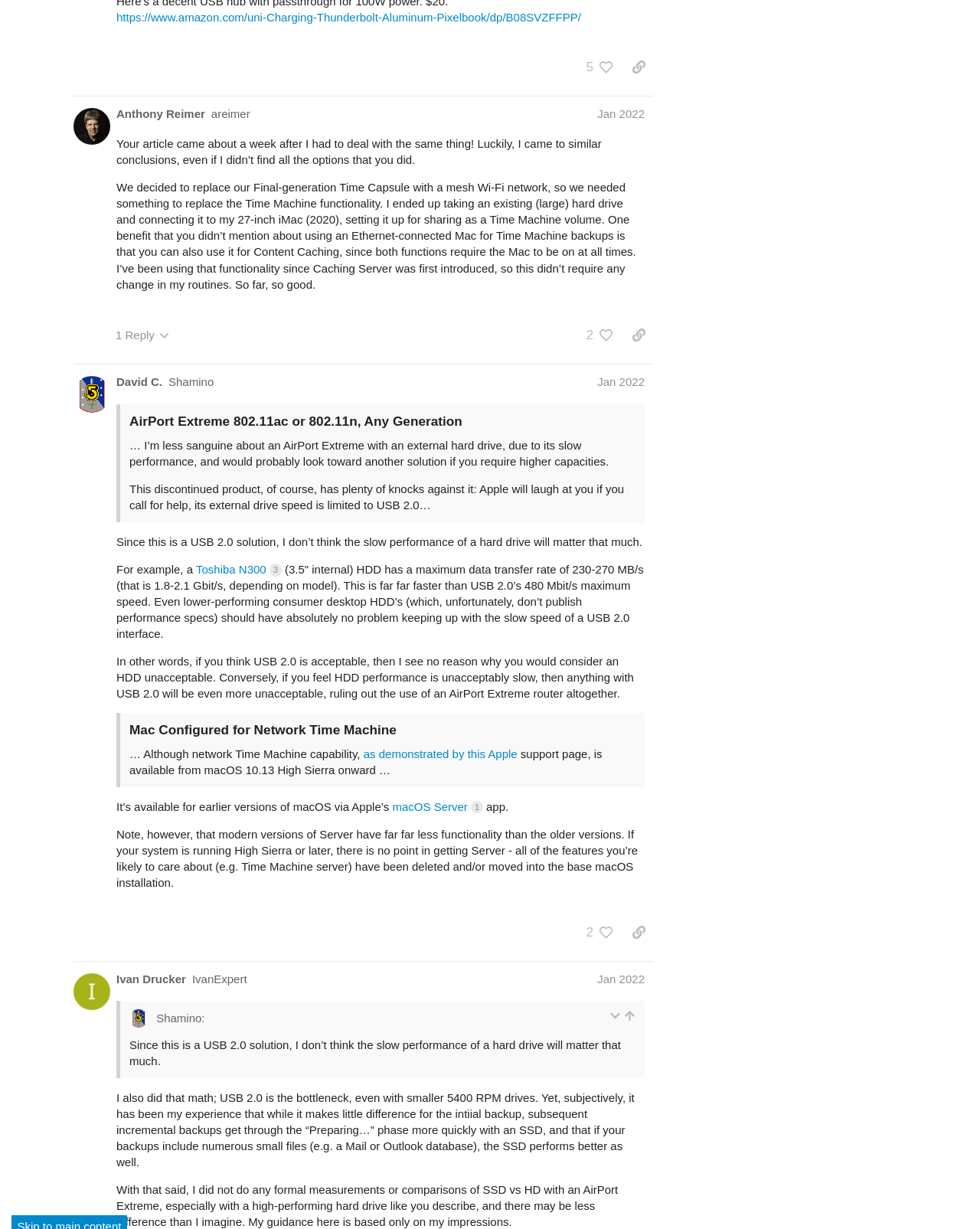Locate the bounding box coordinates of the element that should be clicked to execute the following instruction: "copy a link to this post to clipboard".

[0.637, 0.153, 0.666, 0.173]